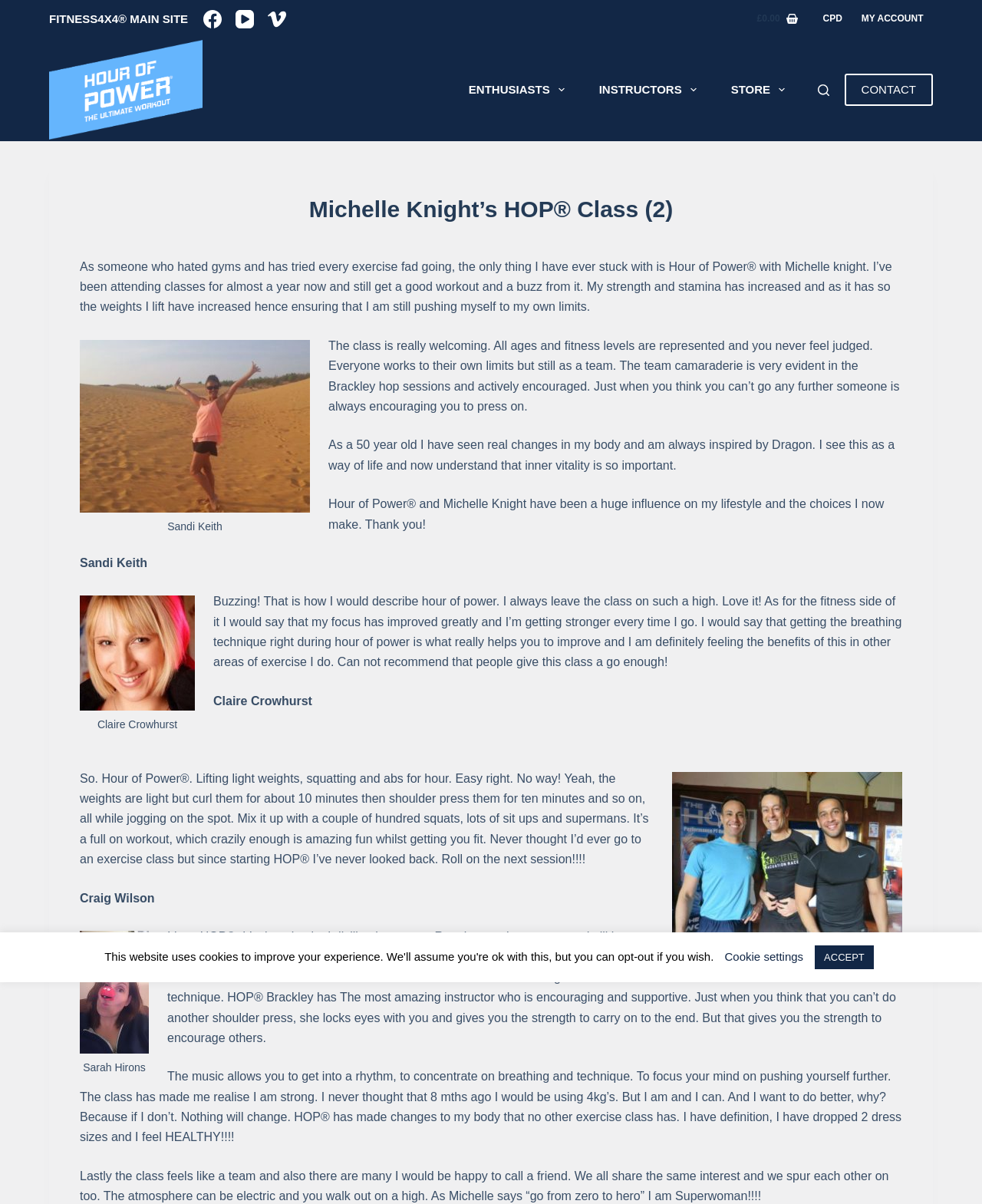Please determine the bounding box coordinates of the element's region to click for the following instruction: "Click on the 'Hour of Power®' link".

[0.05, 0.033, 0.206, 0.116]